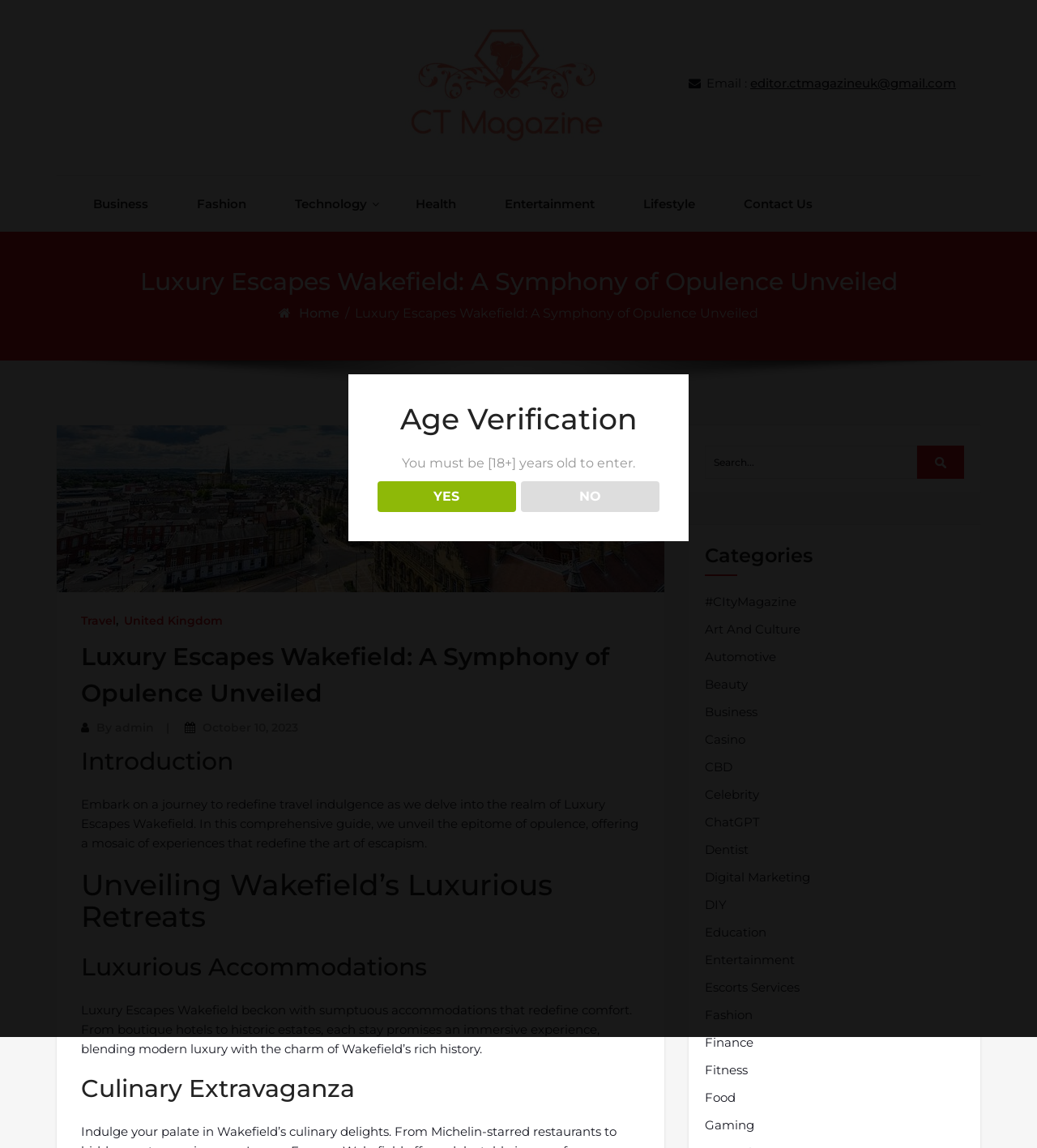Using the provided element description, identify the bounding box coordinates as (top-left x, top-left y, bottom-right x, bottom-right y). Ensure all values are between 0 and 1. Description: Contact Us

[0.717, 0.153, 0.784, 0.202]